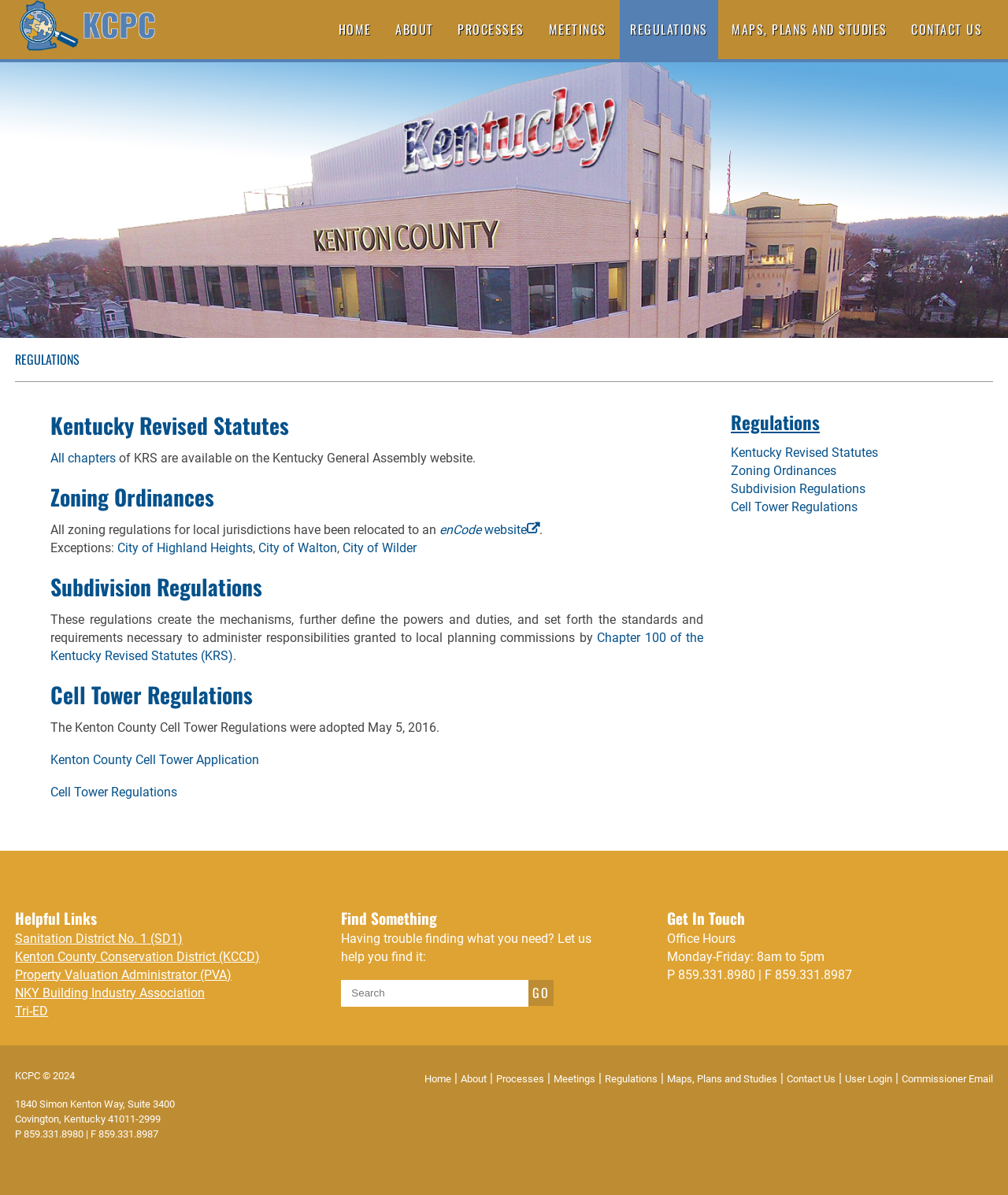Please find and report the bounding box coordinates of the element to click in order to perform the following action: "Click on HOME". The coordinates should be expressed as four float numbers between 0 and 1, in the format [left, top, right, bottom].

[0.325, 0.0, 0.379, 0.049]